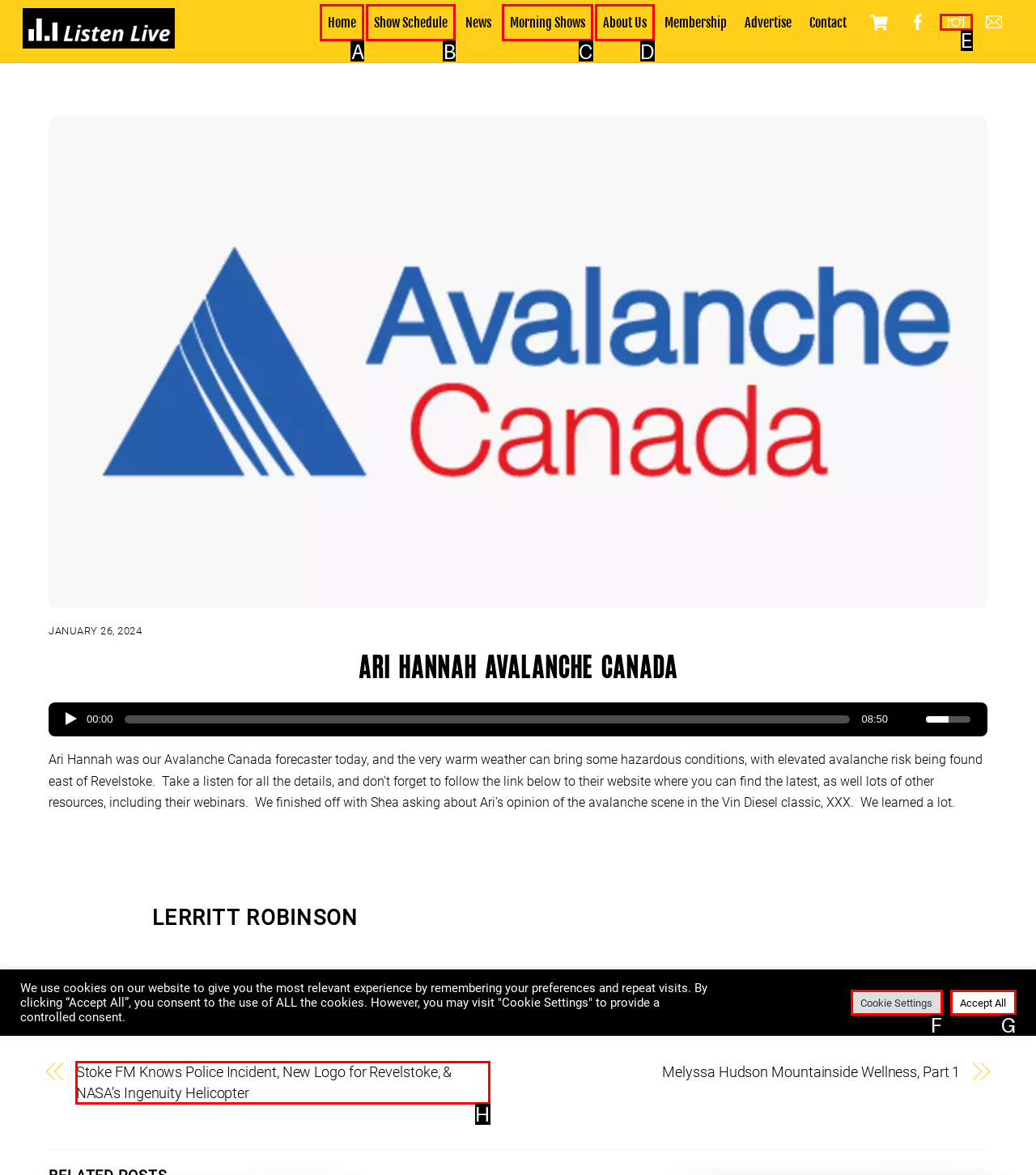Select the letter that aligns with the description: Cookie Settings. Answer with the letter of the selected option directly.

F